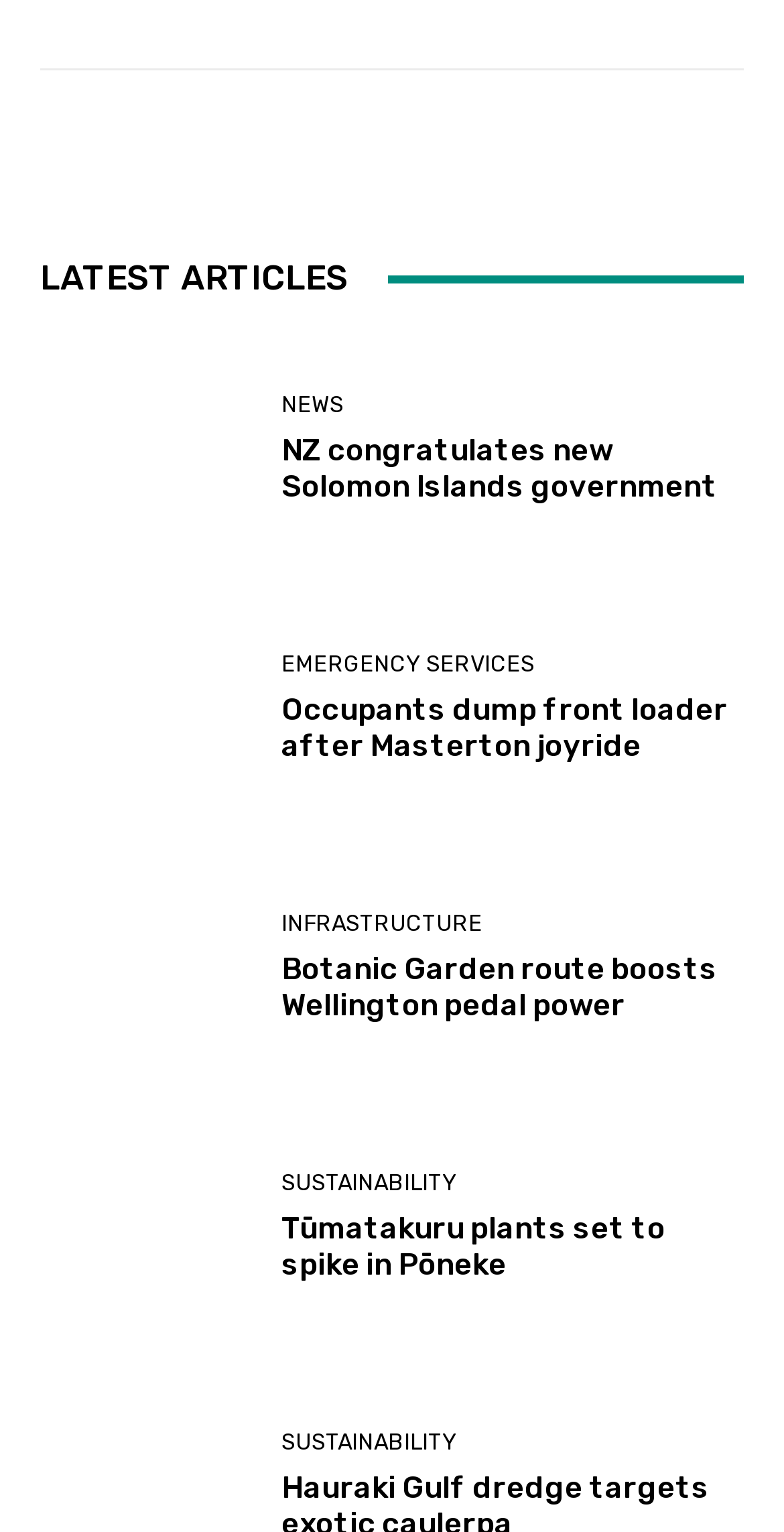Please find the bounding box for the UI element described by: "Emergency Services".

[0.359, 0.427, 0.682, 0.441]